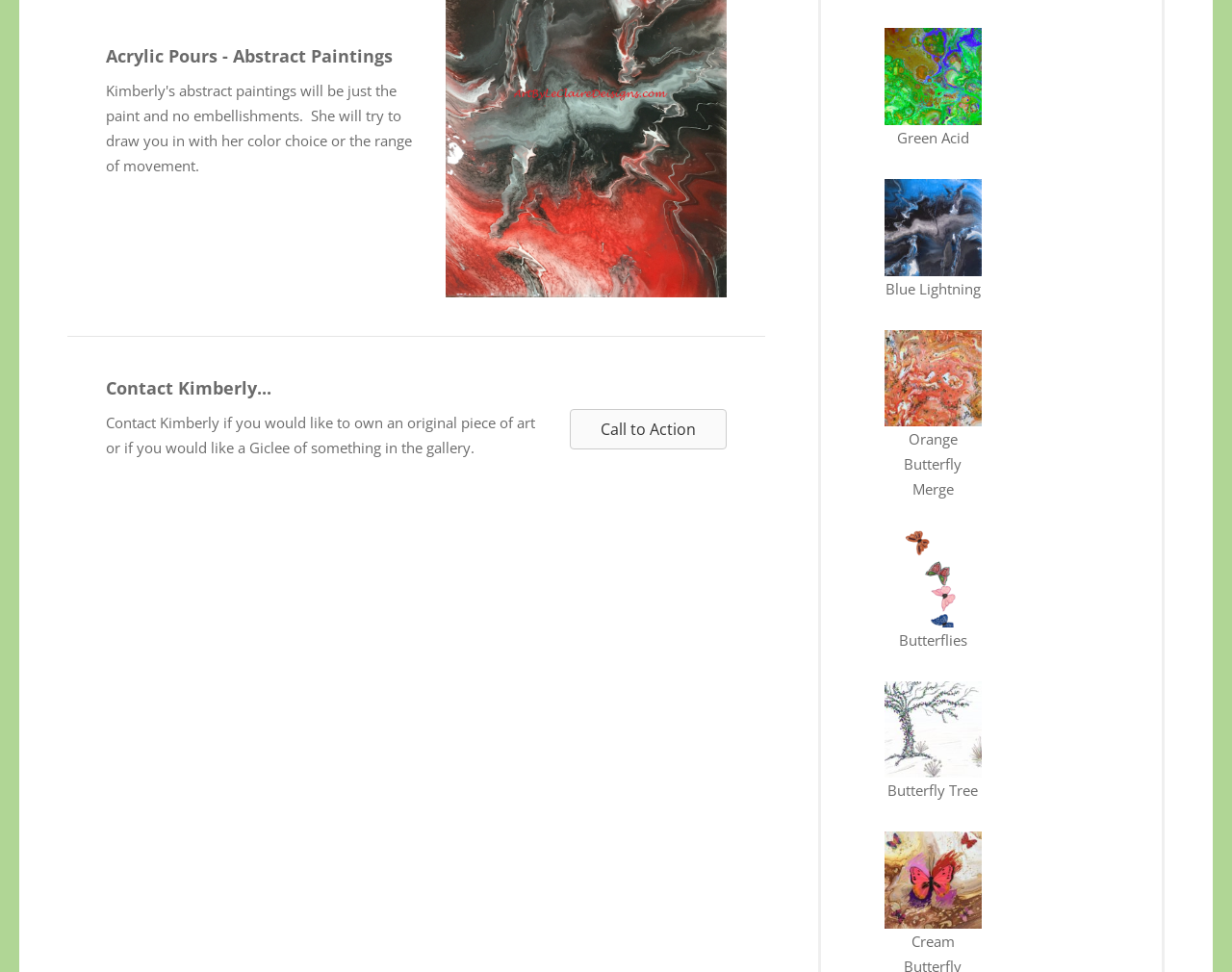What is the title of the first image?
From the image, provide a succinct answer in one word or a short phrase.

Green Acid